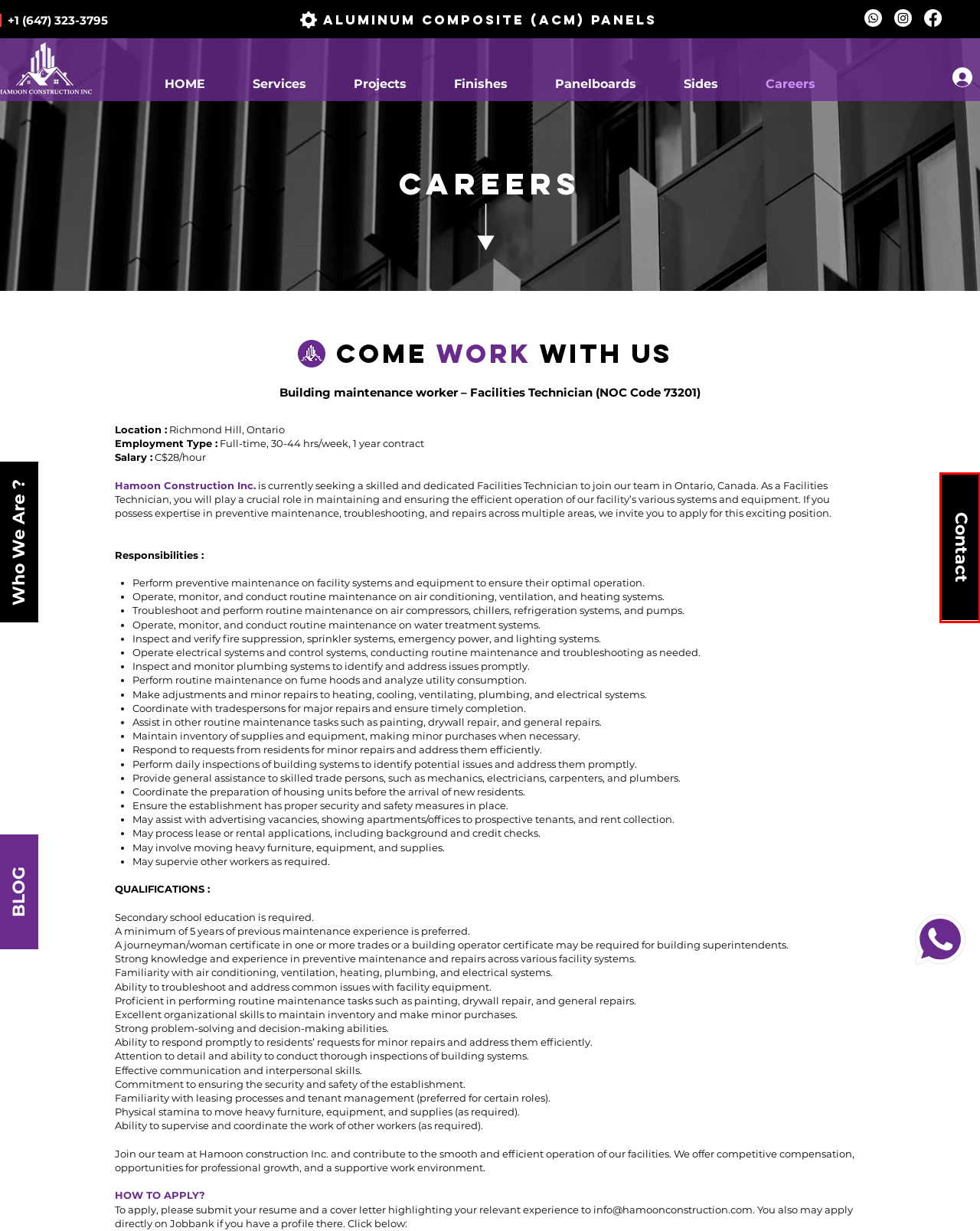You are presented with a screenshot of a webpage that includes a red bounding box around an element. Determine which webpage description best matches the page that results from clicking the element within the red bounding box. Here are the candidates:
A. Hamoon Construction | Blog | +1 (647) 323-3795
B. Hamoon Construction | Aluminum Composite (ACM) Panels | Sides | +1 (647) 323-3795
C. Hamoon Construction | Aluminum Composite (ACM) Panels | +1 (647) 323-3795
D. Hamoon Construction | Aluminum Composite (ACM) Panels | Panels | +1 (647) 323-3795
E. Hamoon Construction | Aluminum Composite (ACM) Panels | Finishes | +1 (647) 323-3795
F. Hamoon Construction | Aluminum Composite (ACM) Panels | Contact | +1 (647) 323-3795
G. Hamoon Construction | Aluminum Composite (ACM) Panels | Services | +1 (647) 323-3795
H. Hamoon Construction | Aluminum Composite (ACM) Panels | Projects | +1 (647) 323-3795

F